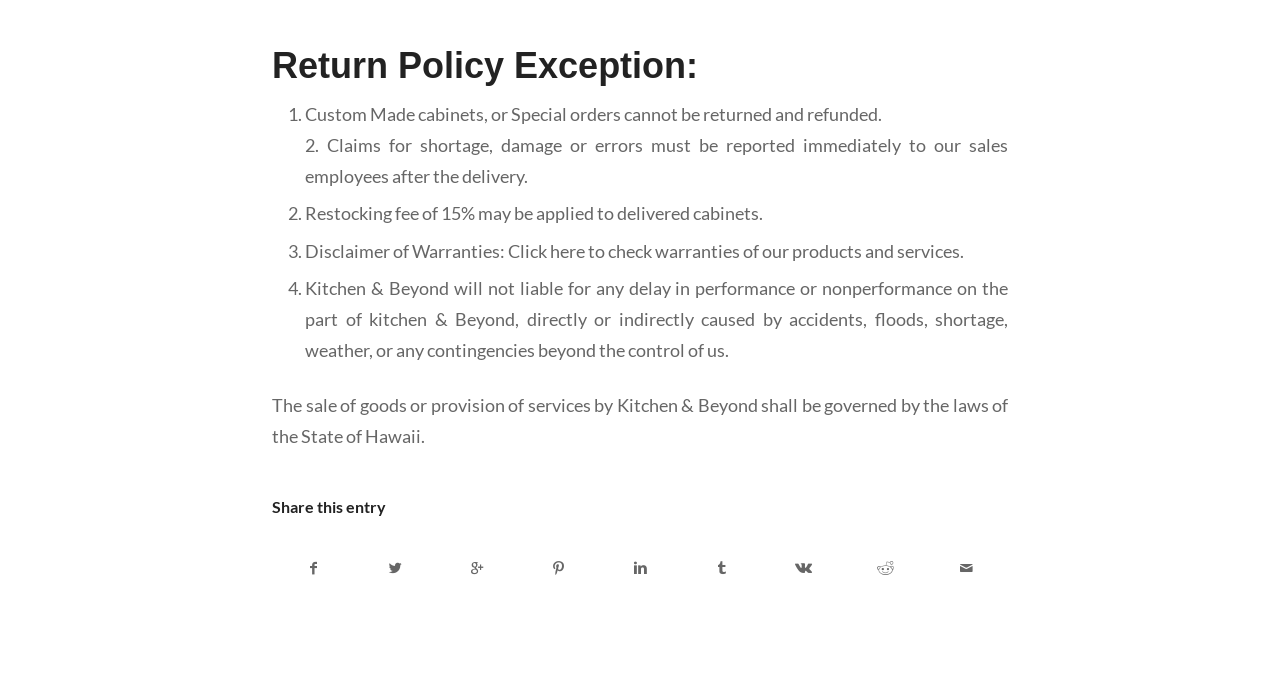Refer to the image and offer a detailed explanation in response to the question: What type of products cannot be returned and refunded?

According to the webpage, under the 'Return Policy Exception' section, it is stated that 'Custom Made cabinets, or Special orders cannot be returned and refunded.' This implies that these types of products are exempt from the return and refund policy.